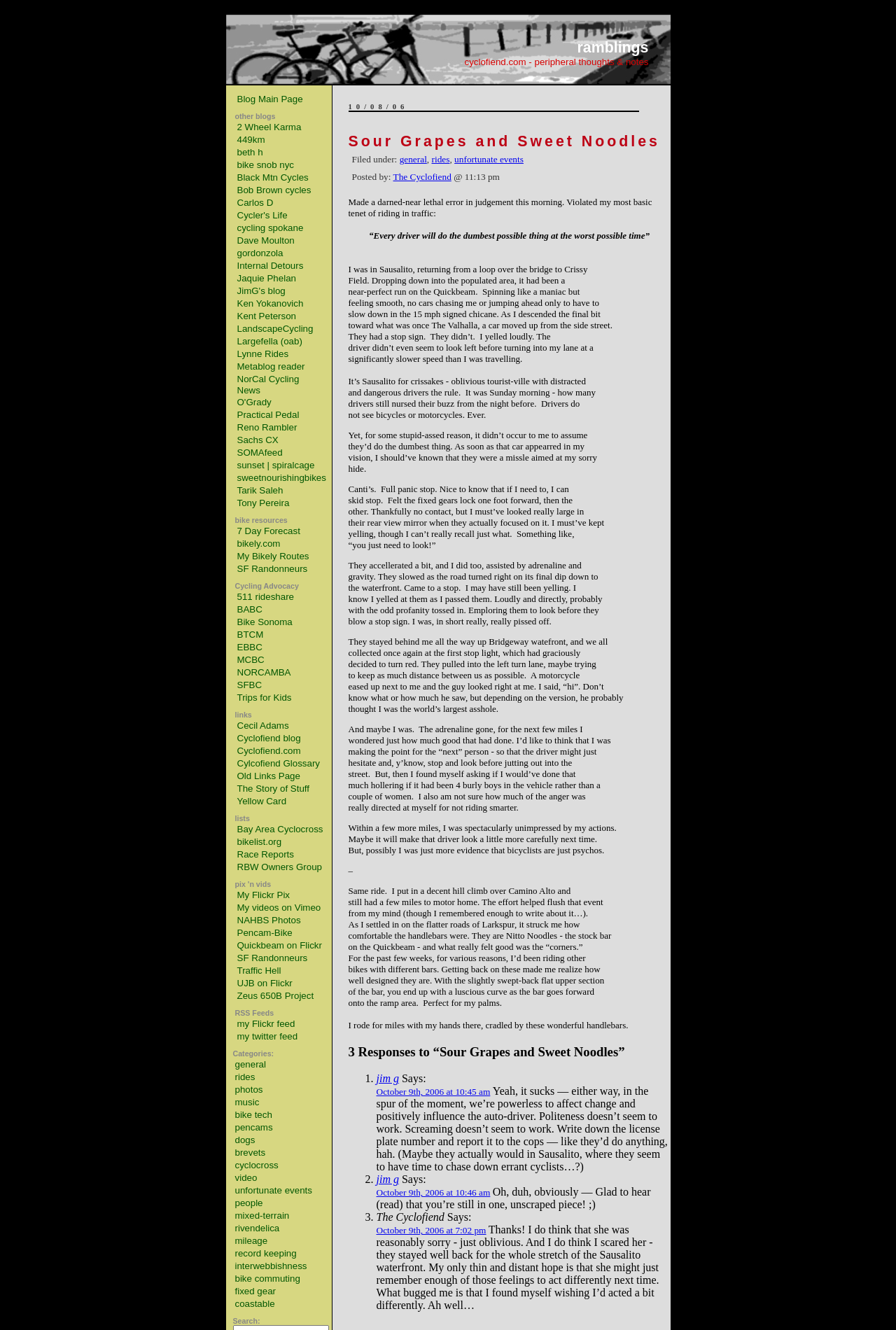Provide an in-depth caption for the elements present on the webpage.

The webpage is titled "ramblings" and has a header section at the top with the title "cyclofiend.com - peripheral thoughts & notes". Below the header, there is a link to the "Blog Main Page" on the left side, followed by a list of links to other blogs, including "2 Wheel Karma", "449km", and many others. These links are arranged in a vertical column, with each link positioned slightly below the previous one.

To the right of the blog links, there are three sections labeled "bike resources", "Cycling Advocacy", and "links". The "bike resources" section contains links to websites such as "7 Day Forecast" and "bikely.com". The "Cycling Advocacy" section has links to organizations like "511 rideshare" and "SFBC". The "links" section contains links to various websites, including "Cecil Adams" and "Cyclofiend blog".

Further down the page, there are sections labeled "lists" and "RSS Feeds". The "lists" section has links to lists of cycling-related topics, such as "Bay Area Cyclocross" and "bikelist.org". The "RSS Feeds" section contains links to RSS feeds, including "my Flickr feed" and "my twitter feed".

At the very bottom of the page, there is a section labeled "Categories:", which contains links to categories such as "general", "rides", "photos", and "music".